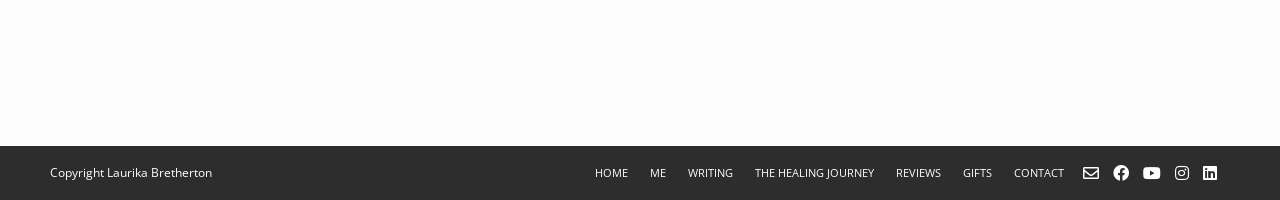Determine the bounding box coordinates in the format (top-left x, top-left y, bottom-right x, bottom-right y). Ensure all values are floating point numbers between 0 and 1. Identify the bounding box of the UI element described by: Next PostNext Idolater = corpse?

None